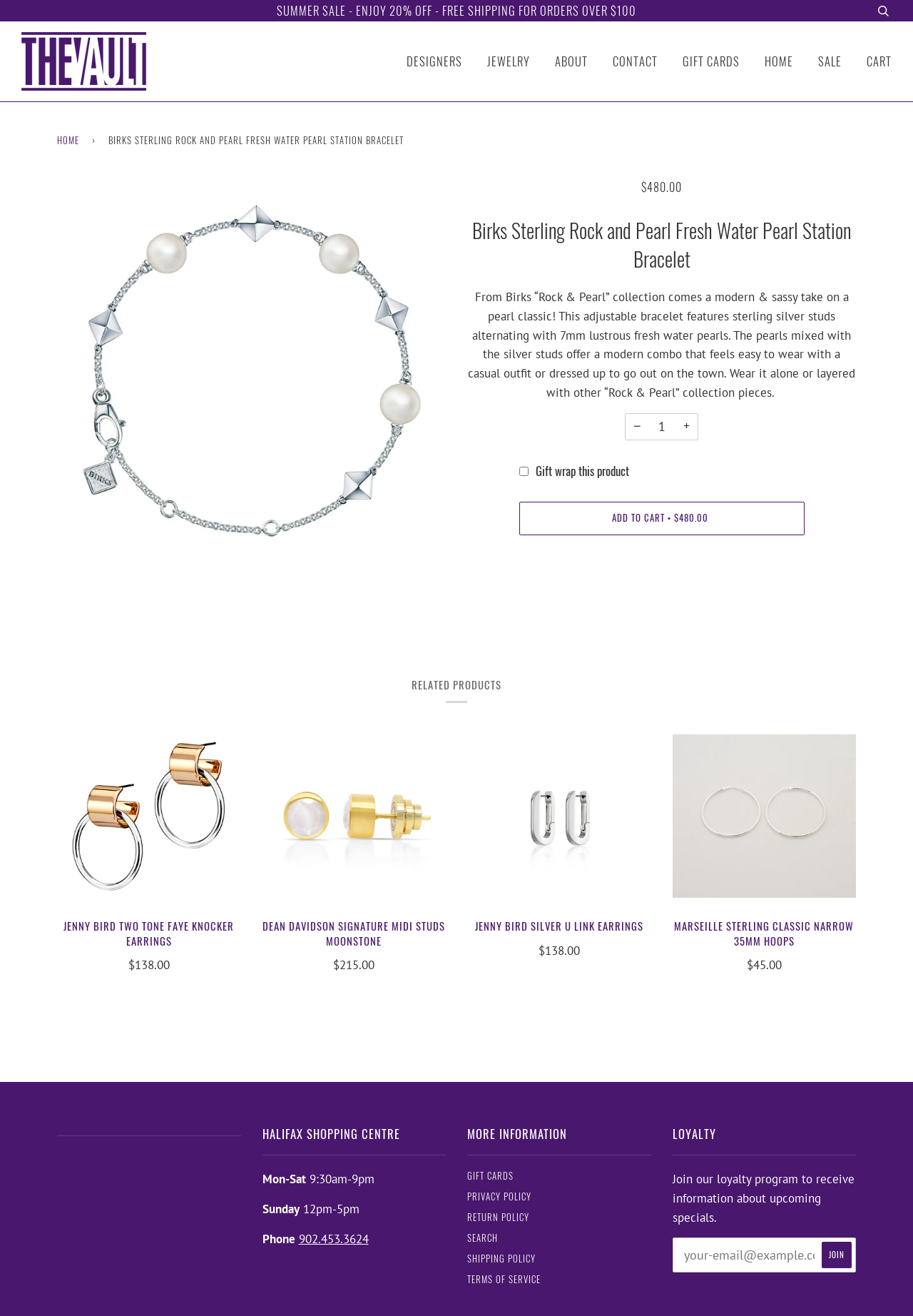Identify the bounding box coordinates of the region I need to click to complete this instruction: "View related products".

[0.062, 0.515, 0.938, 0.534]